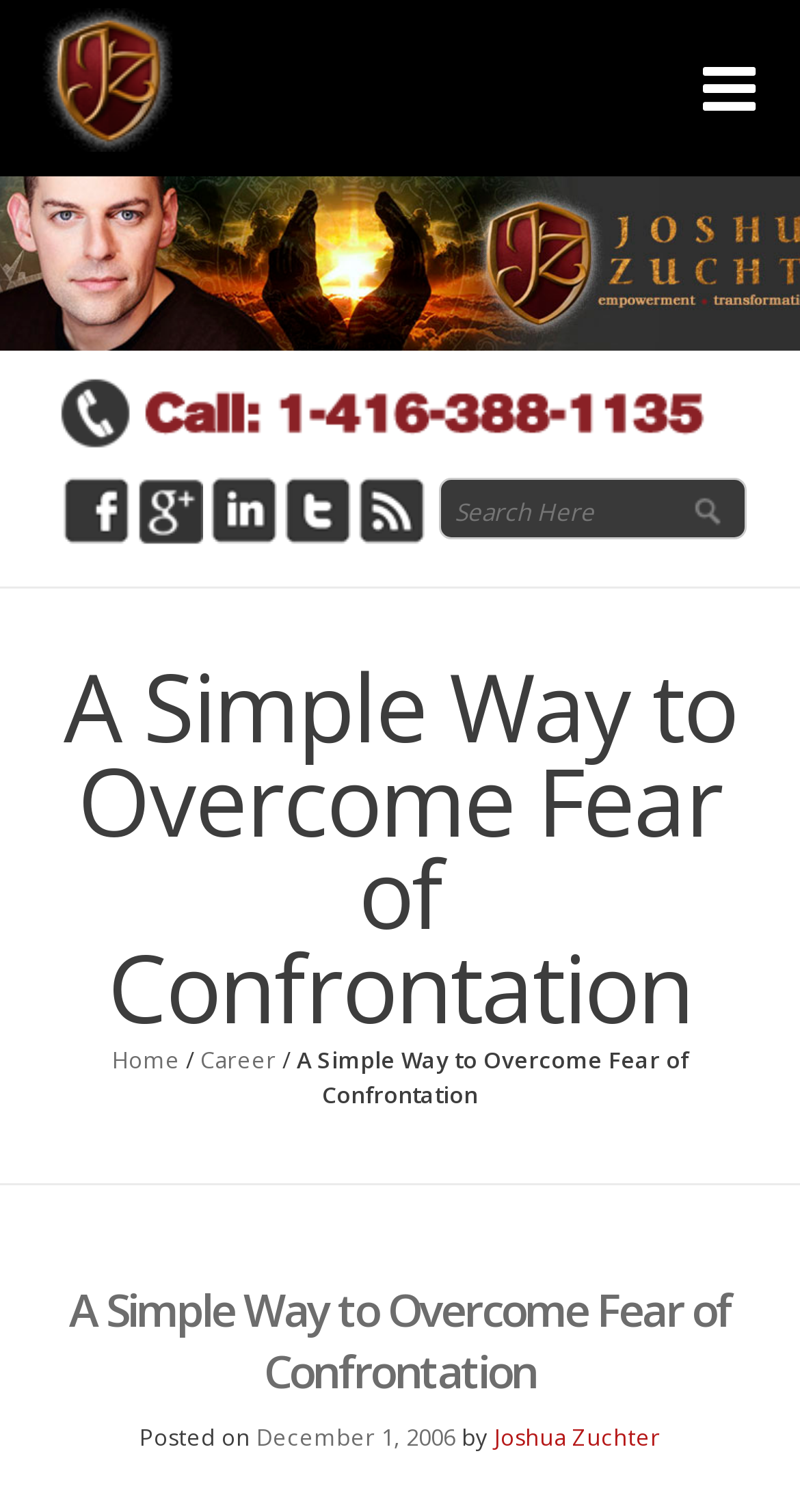Detail the webpage's structure and highlights in your description.

The webpage is about overcoming fear of confrontation, as indicated by the title "A Simple Way to Overcome Fear of Confrontation". At the top left, there is a link to the author's name, "Joshua Zuchter". On the top right, there is a social media icon, represented by the Unicode character "\uf0c9". 

Below the title, there is a search bar with a text box labeled "Search Here" and a "Search" button to its right. 

To the left of the search bar, there are five links, likely representing categories or tags, arranged horizontally. 

The main content of the webpage is divided into two sections. The first section has a heading with the same title as the webpage, "A Simple Way to Overcome Fear of Confrontation". Below the heading, there are navigation links, including "Home", "Career", and another instance of the title, separated by forward slashes. 

The second section appears to be the article content, with a heading that repeats the title, followed by a "Posted on" label, a date "December 1, 2006", and an "by" label, accompanied by a link to the author's name, "Joshua Zuchter", again.